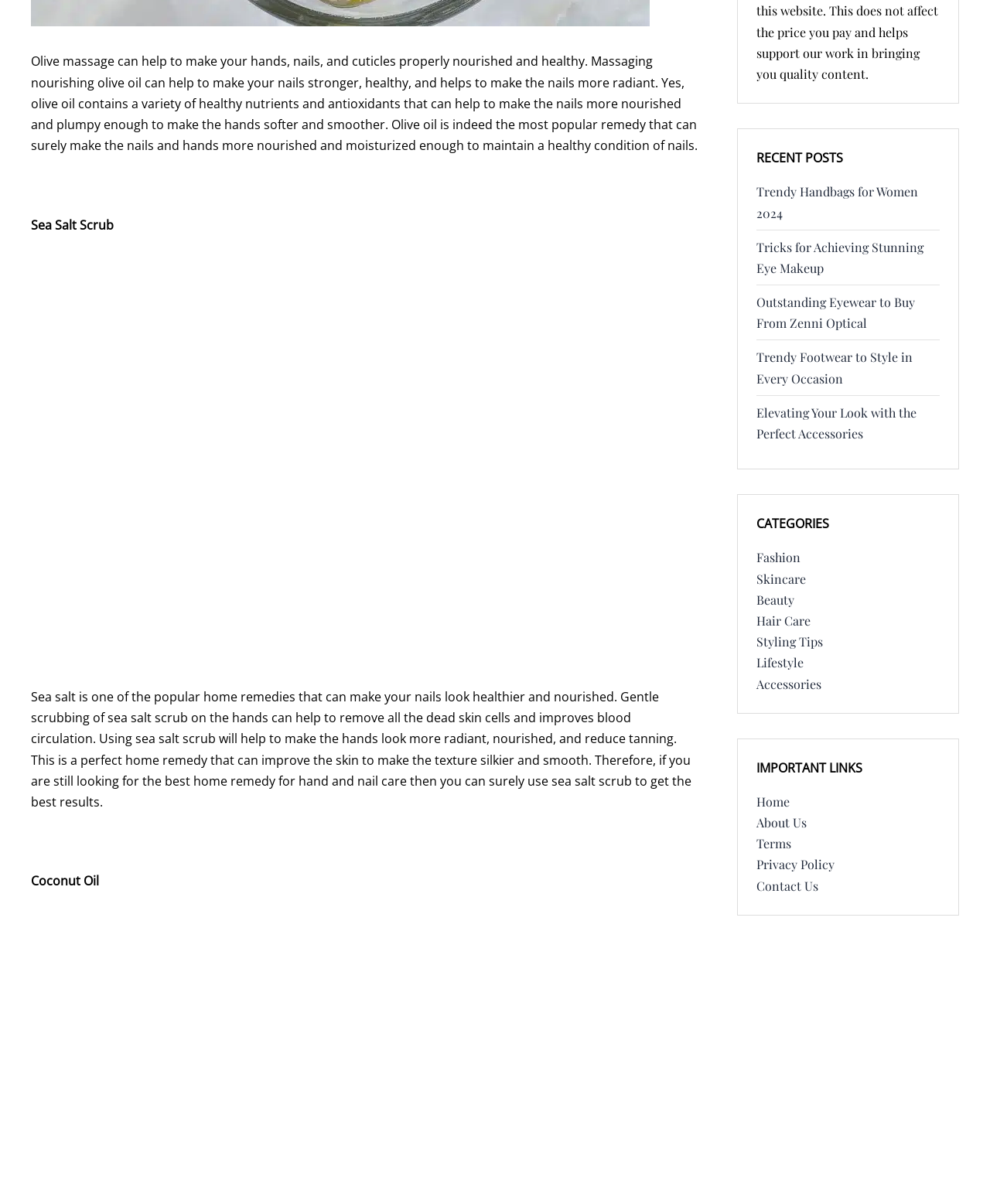Using the element description provided, determine the bounding box coordinates in the format (top-left x, top-left y, bottom-right x, bottom-right y). Ensure that all values are floating point numbers between 0 and 1. Element description: Privacy Policy

[0.764, 0.711, 0.843, 0.725]